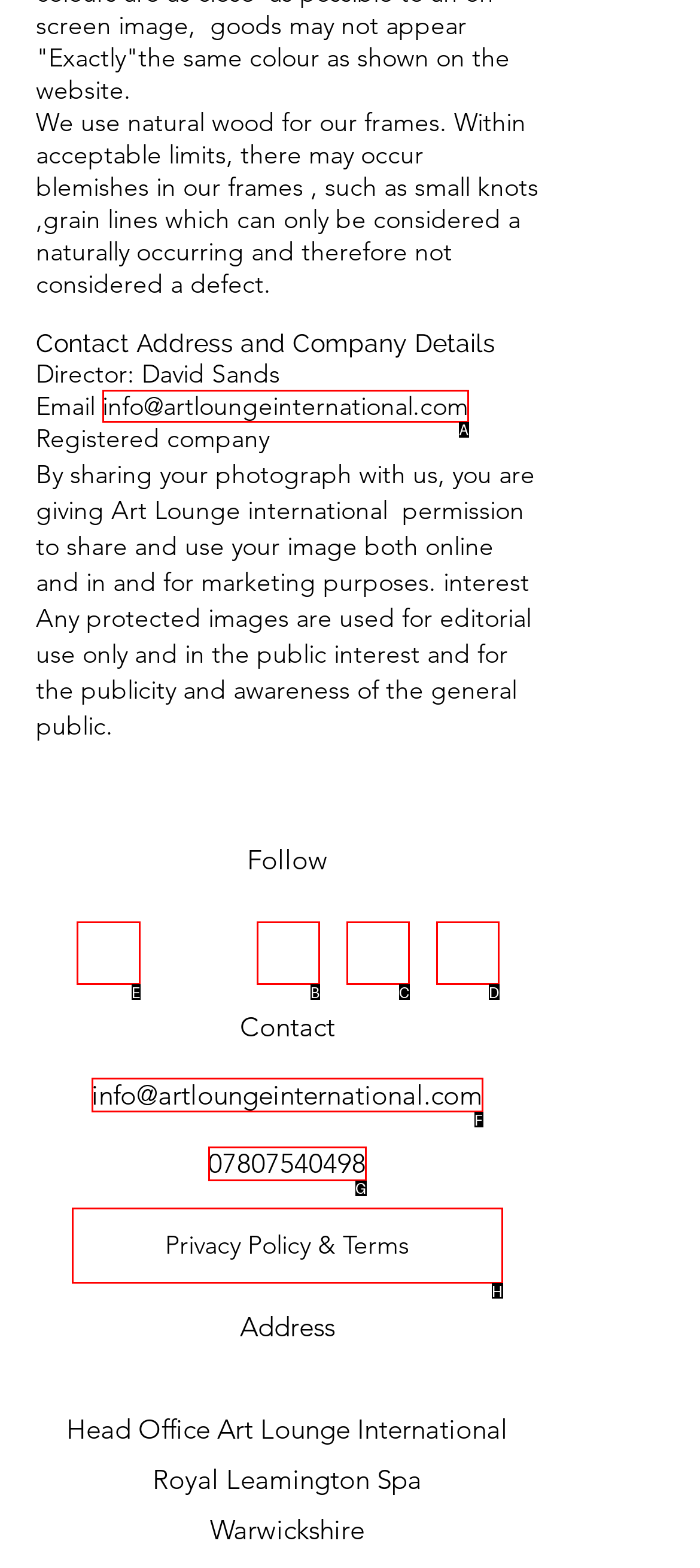To perform the task "Follow on Twitter", which UI element's letter should you select? Provide the letter directly.

E